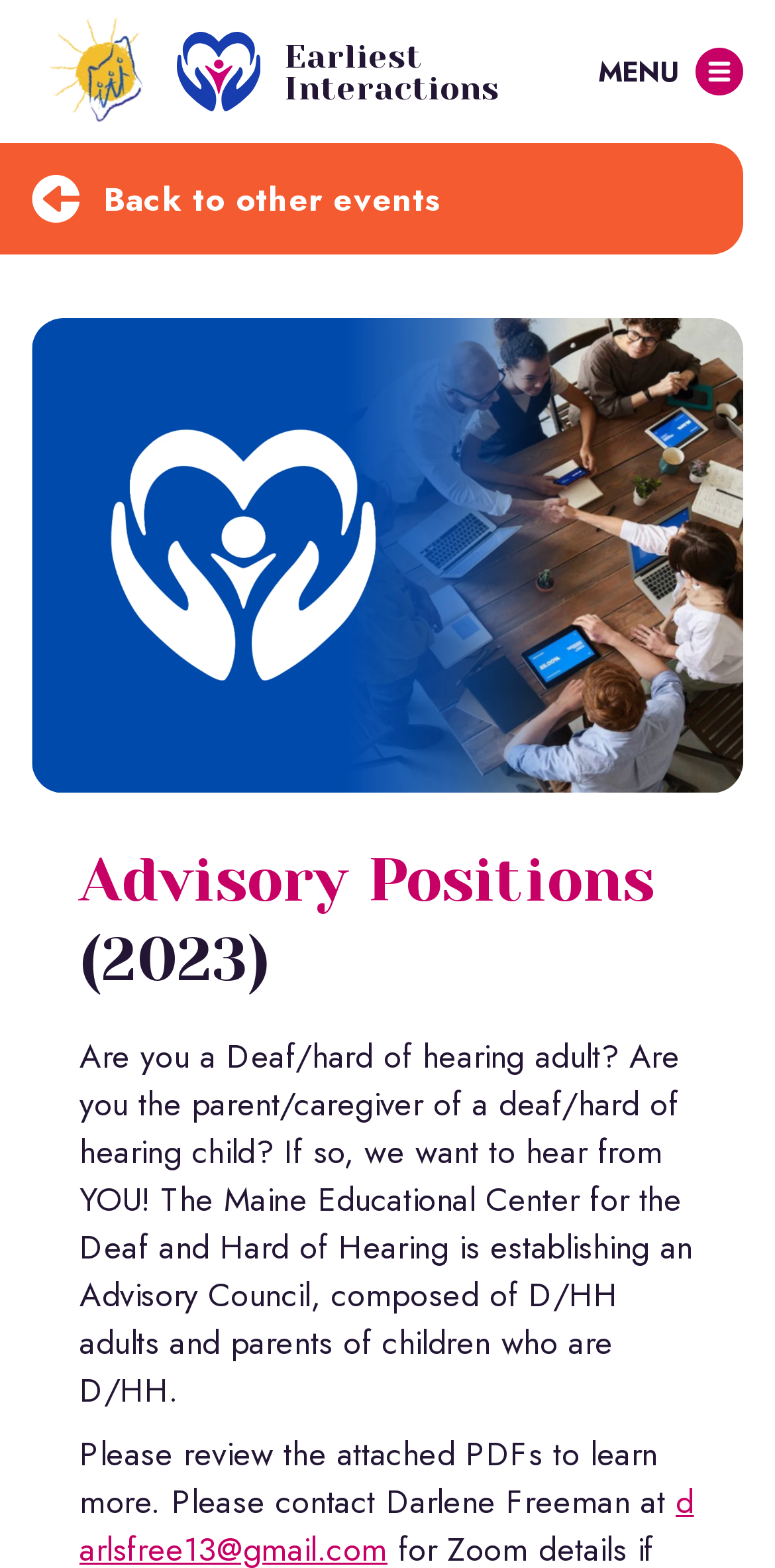Who should be contacted for more information?
Look at the screenshot and give a one-word or phrase answer.

Darlene Freeman